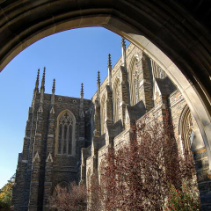Please answer the following question using a single word or phrase: 
What is the color of the sky in the image?

Blue